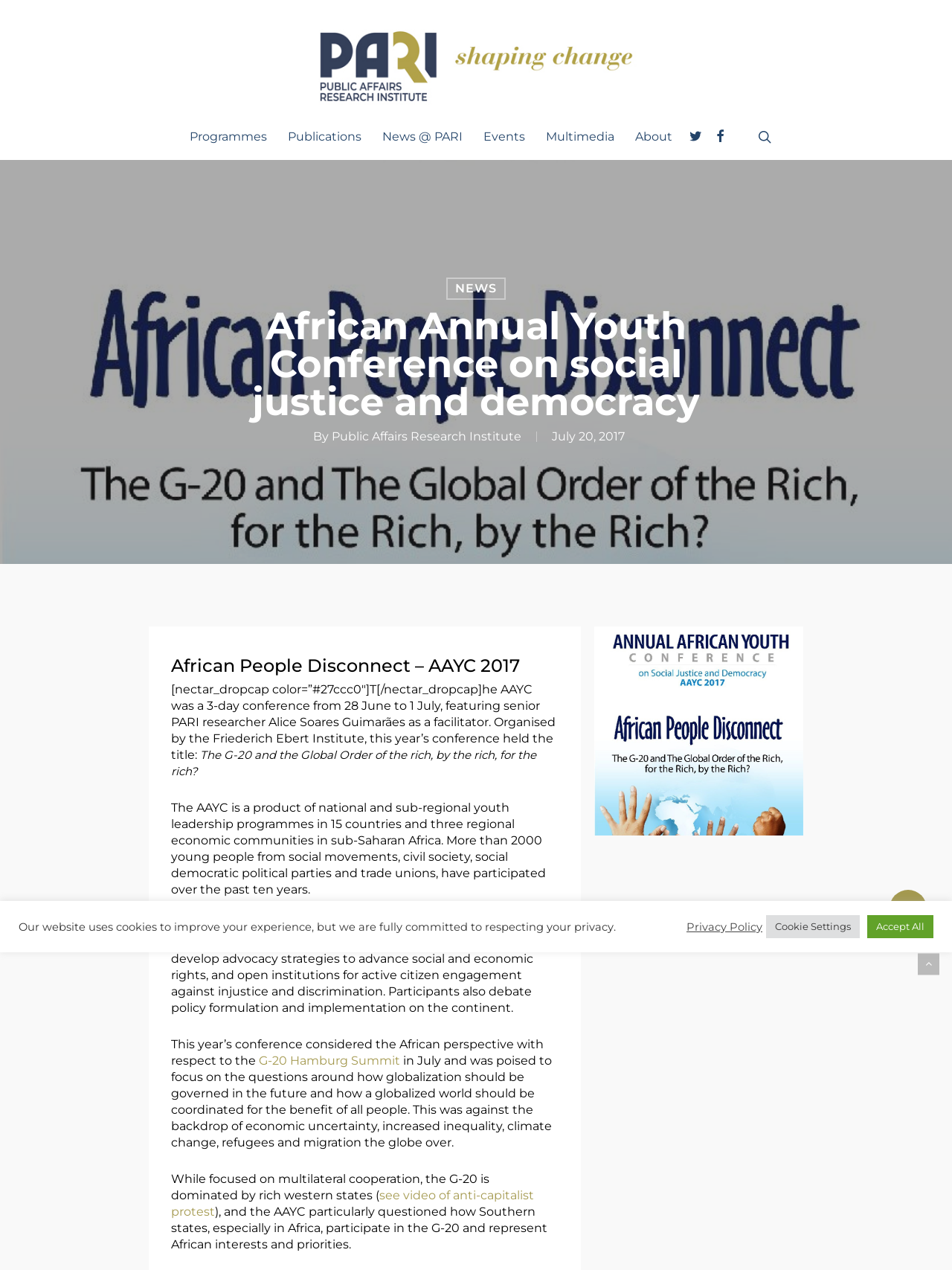Present a detailed account of what is displayed on the webpage.

The webpage is about the African Annual Youth Conference on social justice and democracy, organized by the Public Affairs Research Institute (PARI). At the top, there is a logo and a link to PARI's homepage. Below it, there are seven main navigation links: Programmes, Publications, News @ PARI, Events, Multimedia, About, and social media links to Twitter and Facebook. 

On the left side, there is a prominent heading that reads "African Annual Youth Conference on social justice and democracy". Below it, there is a subheading "By Public Affairs Research Institute" with the date "July 20, 2017". 

The main content of the page is about the AAYC 2017 conference, which was a 3-day event featuring a senior PARI researcher as a facilitator. The conference aimed to discuss social justice and democracy issues in Africa, and develop advocacy strategies to advance social and economic rights. 

There are five paragraphs of text describing the conference, including its background, objectives, and themes. The text also mentions the G-20 Hamburg Summit and its relevance to the conference. There is a link to a video of an anti-capitalist protest and another link to the G-20 Hamburg Summit. 

At the bottom of the page, there is a section about cookies and privacy policy, with links to the privacy policy and cookie settings. There is also a button to accept all cookies. On the bottom right, there is a link to go back to the top of the page.